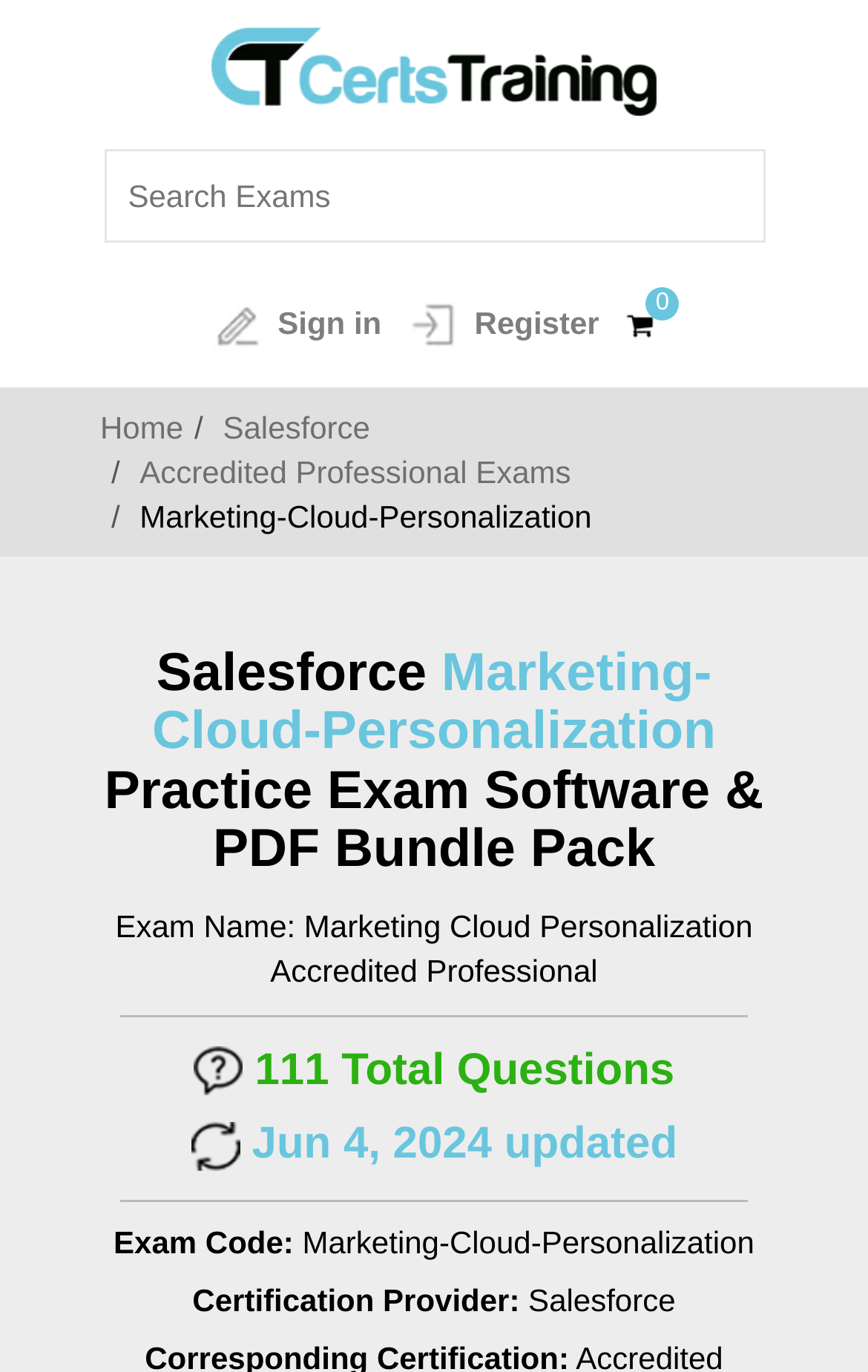What is the certification provider of the exam?
Refer to the screenshot and answer in one word or phrase.

Salesforce